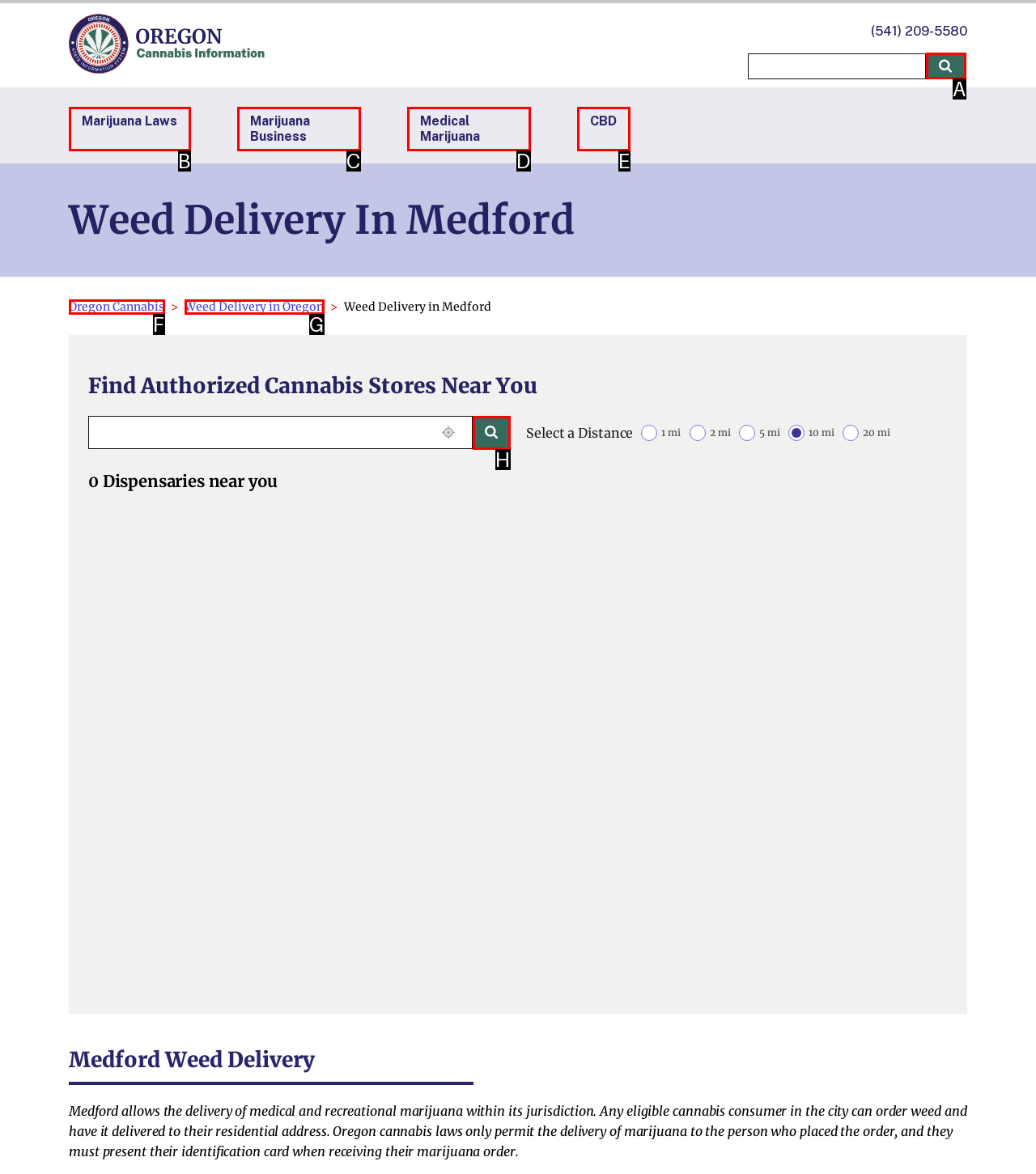Look at the description: Weed Delivery in Oregon
Determine the letter of the matching UI element from the given choices.

G